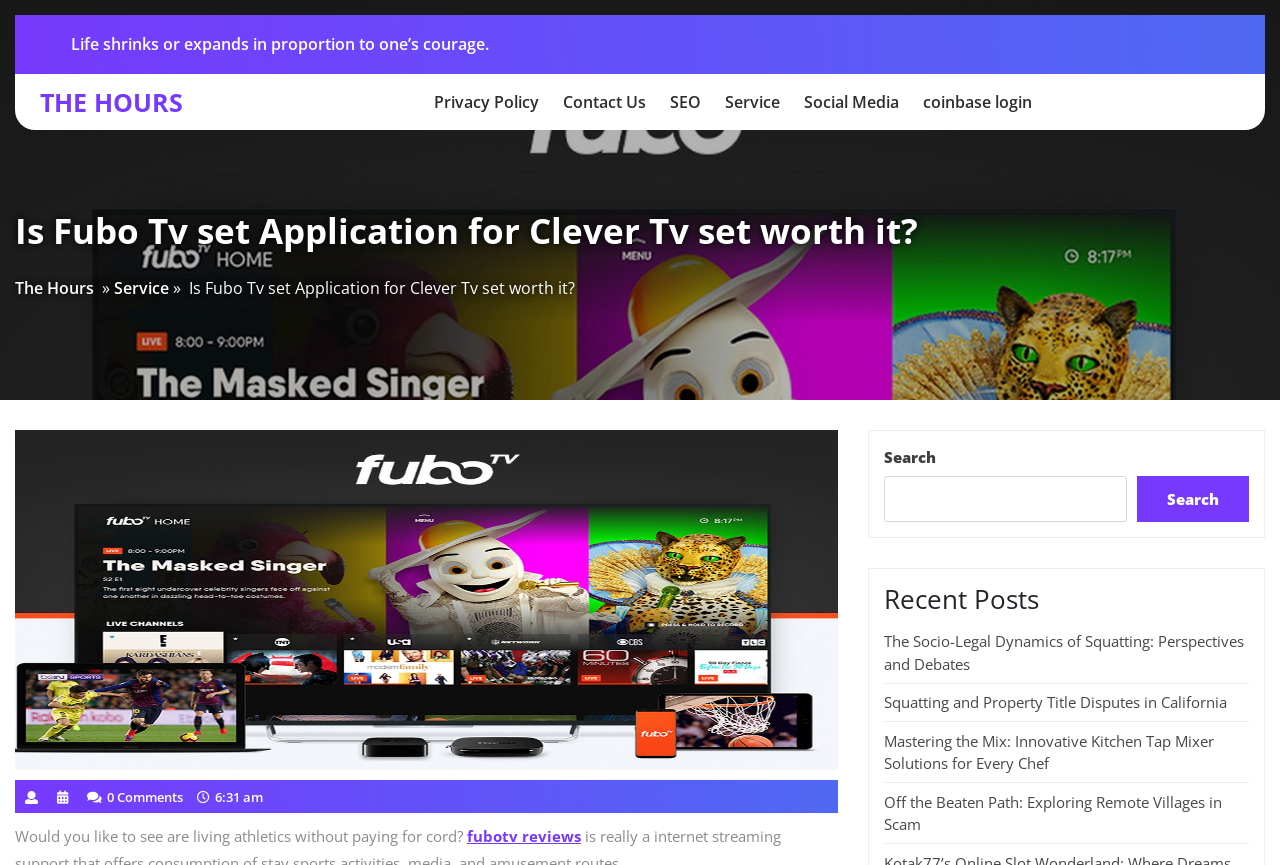Please find the bounding box coordinates of the element's region to be clicked to carry out this instruction: "Search for something".

[0.691, 0.55, 0.88, 0.603]